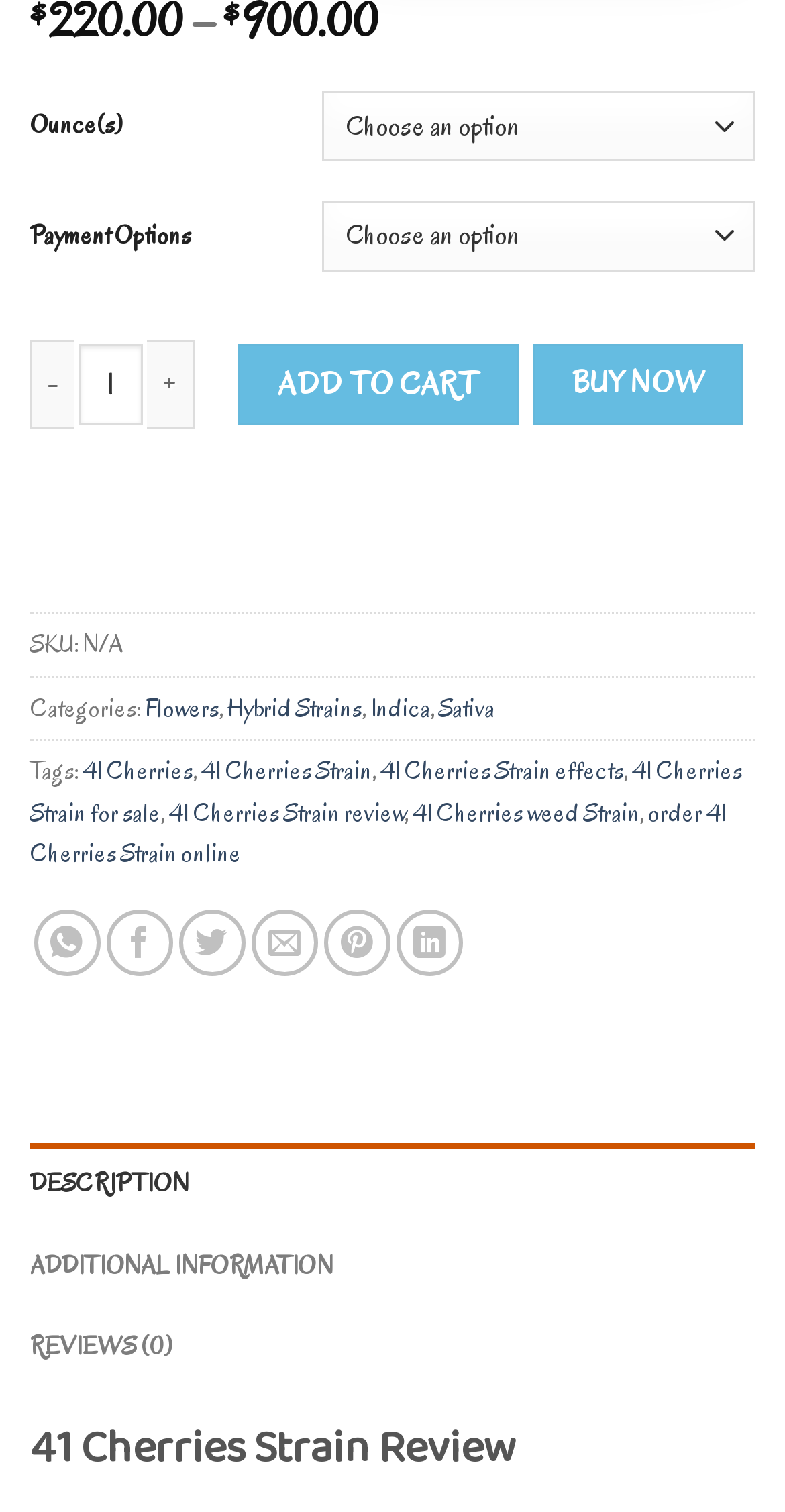Determine the bounding box of the UI component based on this description: "41 Cherries Strain for sale". The bounding box coordinates should be four float values between 0 and 1, i.e., [left, top, right, bottom].

[0.038, 0.499, 0.946, 0.548]